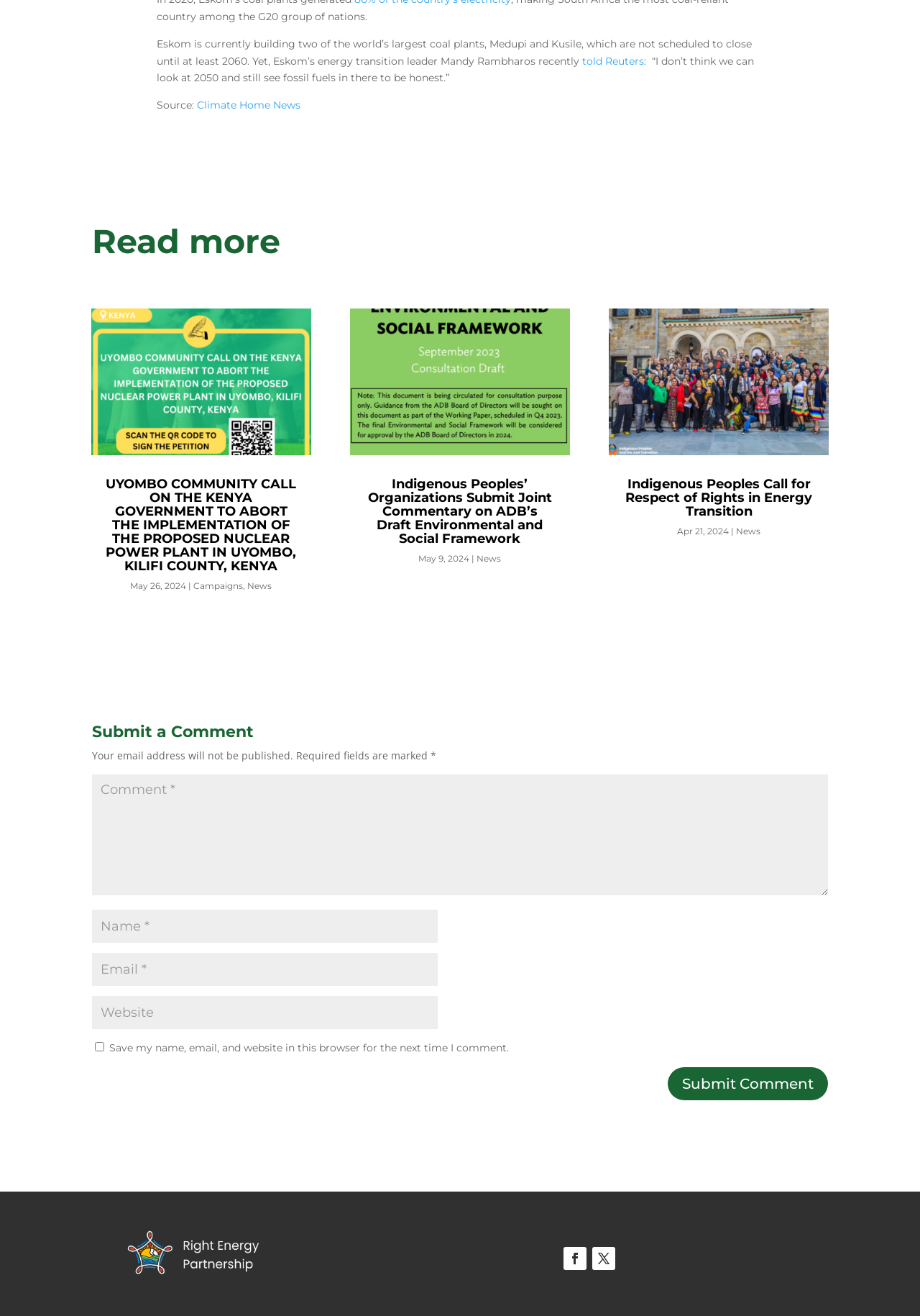Please determine the bounding box coordinates of the section I need to click to accomplish this instruction: "Submit a Comment".

[0.1, 0.55, 0.9, 0.568]